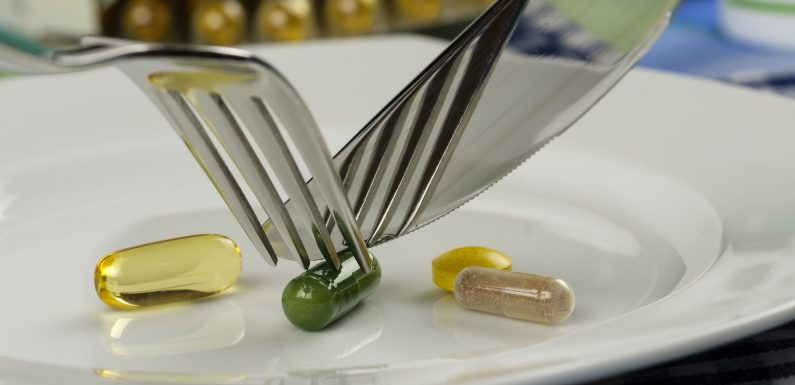What is the color of the gel capsule?
Answer the question with as much detail as possible.

The caption describes the capsules as being diverse in color and shape, and specifically mentions a golden gel capsule, which suggests that the gel capsule is golden in color.